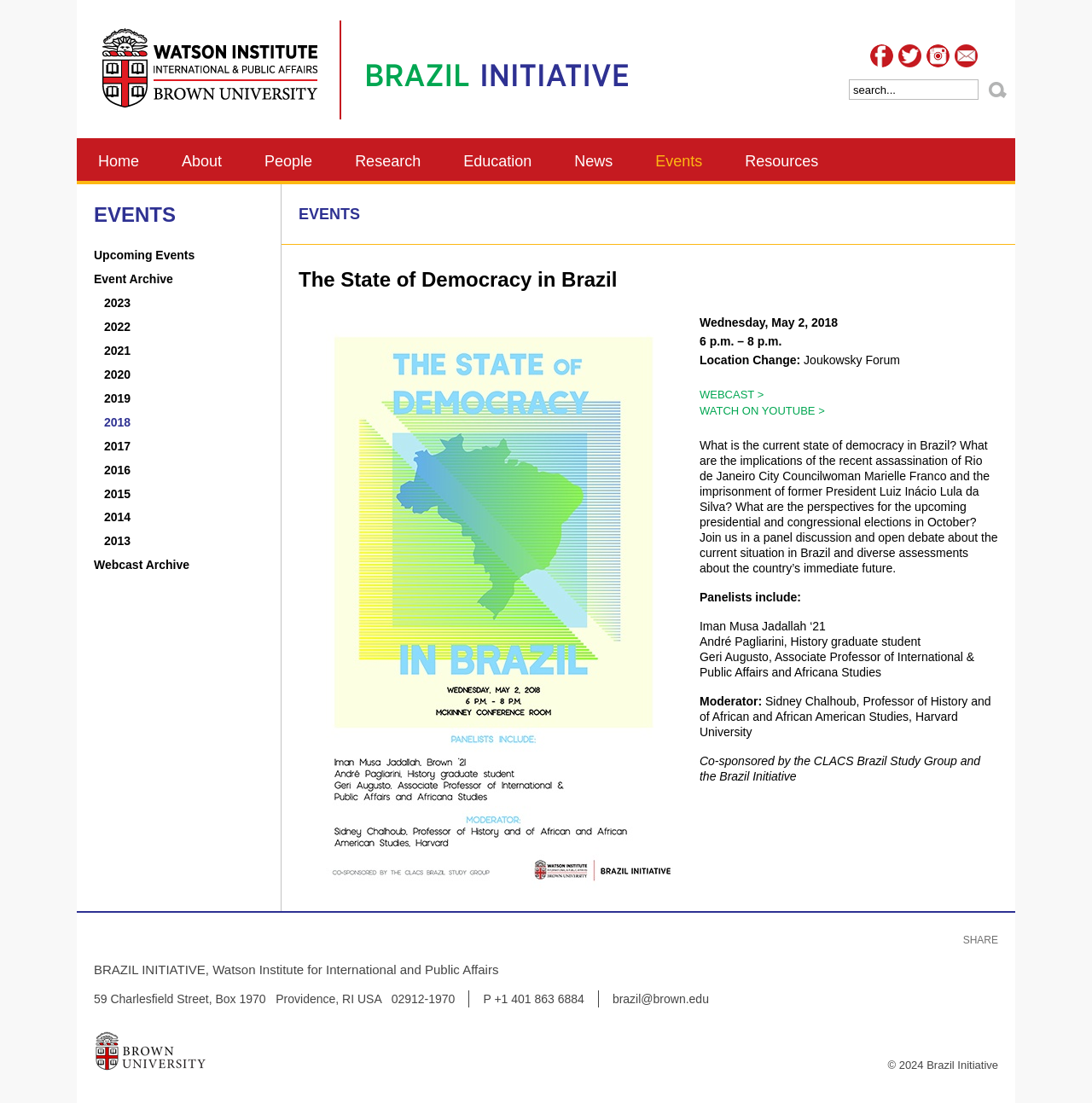Could you provide the bounding box coordinates for the portion of the screen to click to complete this instruction: "Watch Webcast"?

[0.641, 0.352, 0.699, 0.363]